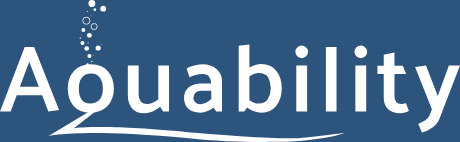What graphic element is above the text 'Aquability'?
Please answer the question with as much detail and depth as you can.

The caption describes a playful graphic element of bubbles rising above the text 'Aquability', which adds a sense of dynamism and connection to water activities.